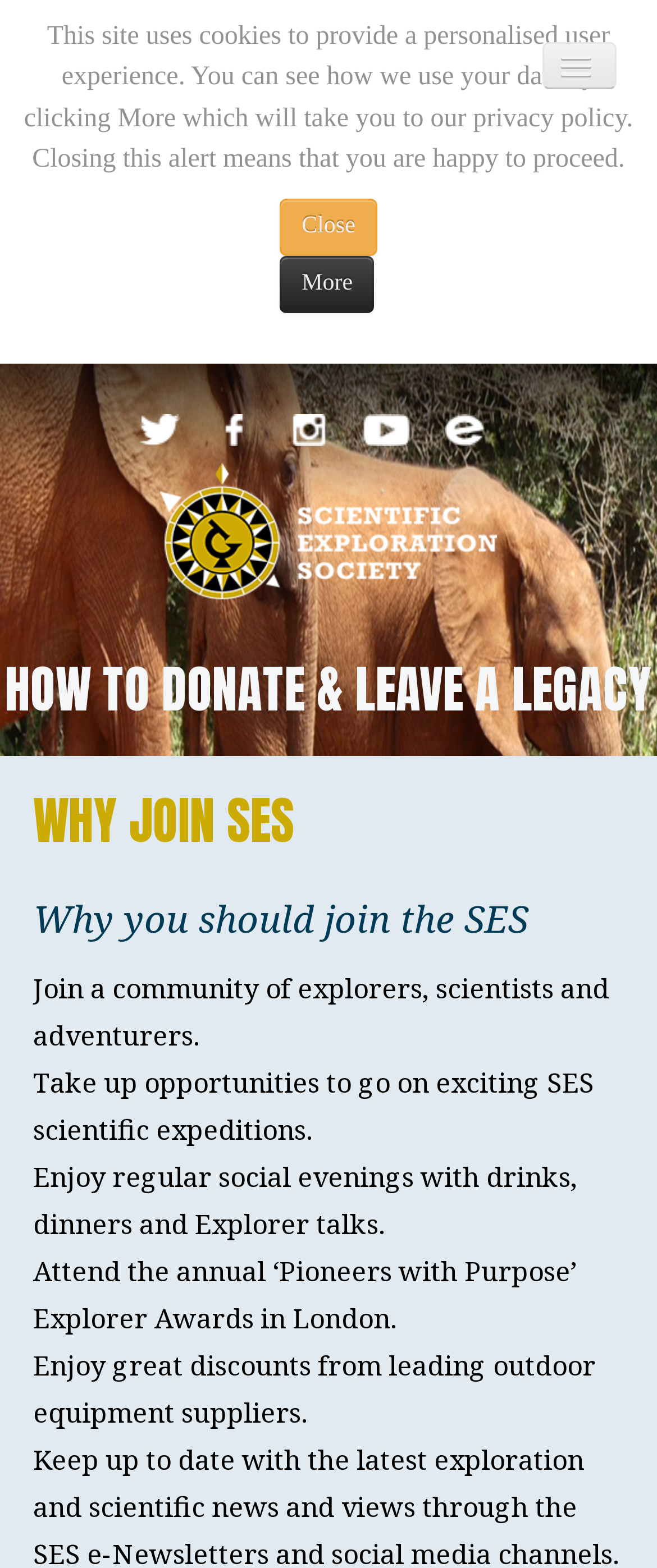Identify the bounding box coordinates of the clickable region necessary to fulfill the following instruction: "Click the Close button". The bounding box coordinates should be four float numbers between 0 and 1, i.e., [left, top, right, bottom].

[0.426, 0.126, 0.574, 0.163]